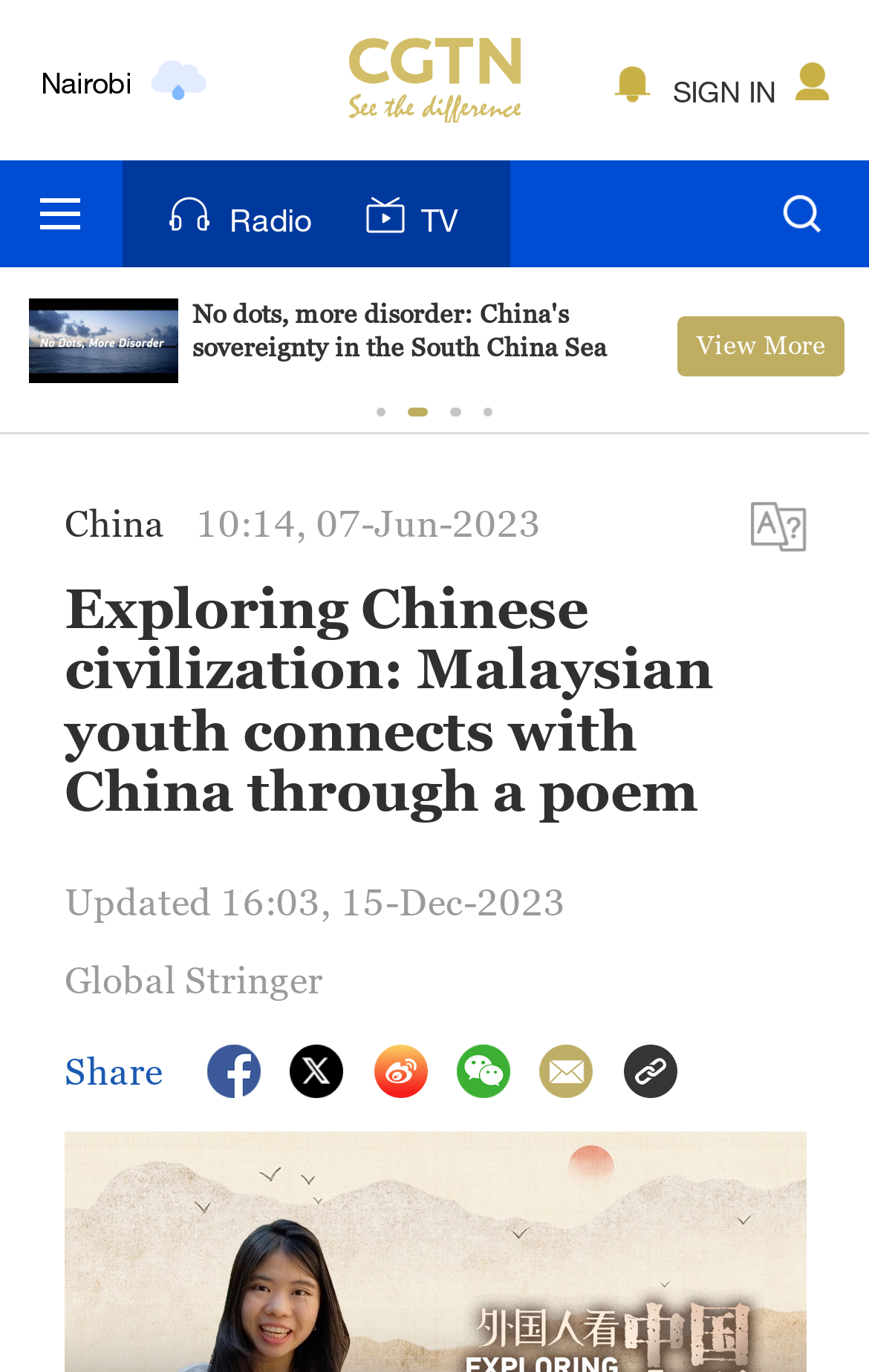Kindly determine the bounding box coordinates of the area that needs to be clicked to fulfill this instruction: "Select the Radio option".

[0.141, 0.117, 0.372, 0.195]